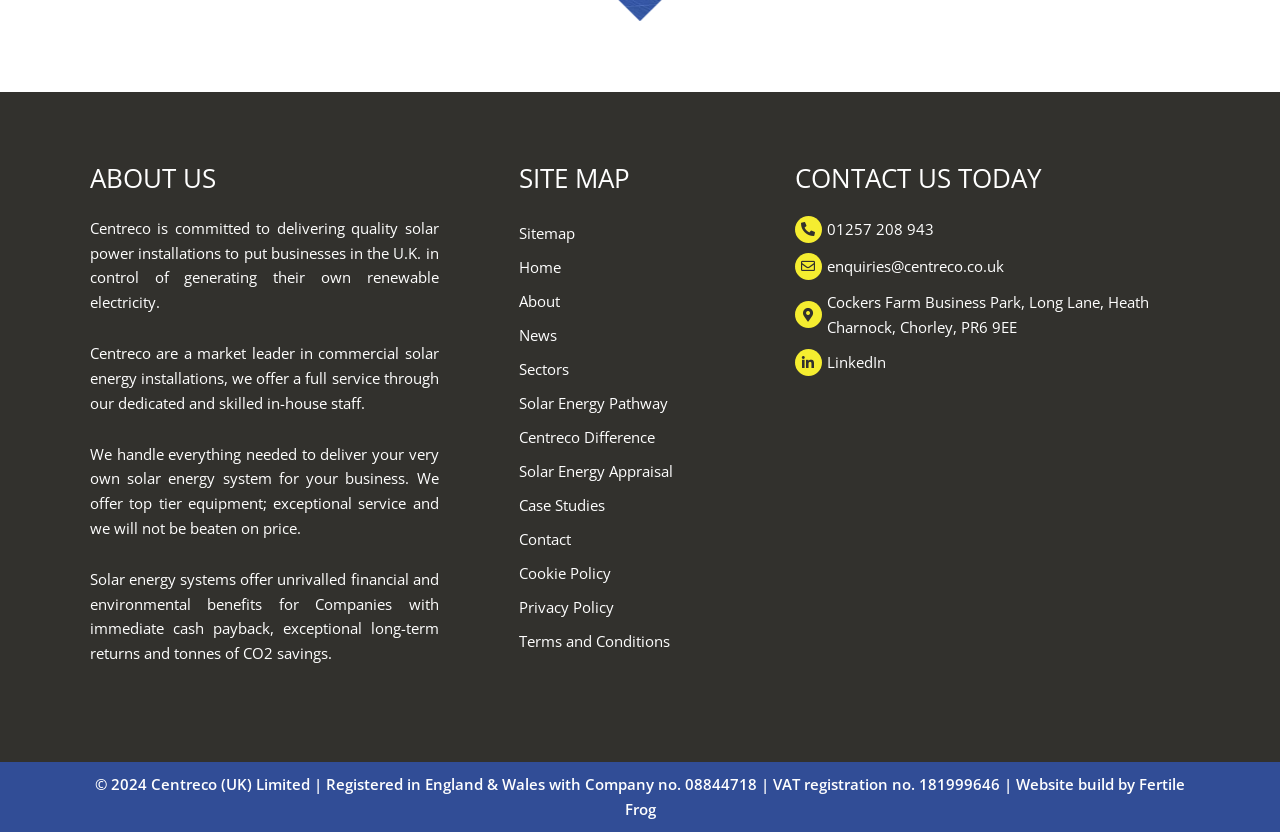Determine the bounding box coordinates of the clickable element necessary to fulfill the instruction: "Visit LinkedIn page". Provide the coordinates as four float numbers within the 0 to 1 range, i.e., [left, top, right, bottom].

[0.621, 0.42, 0.914, 0.452]